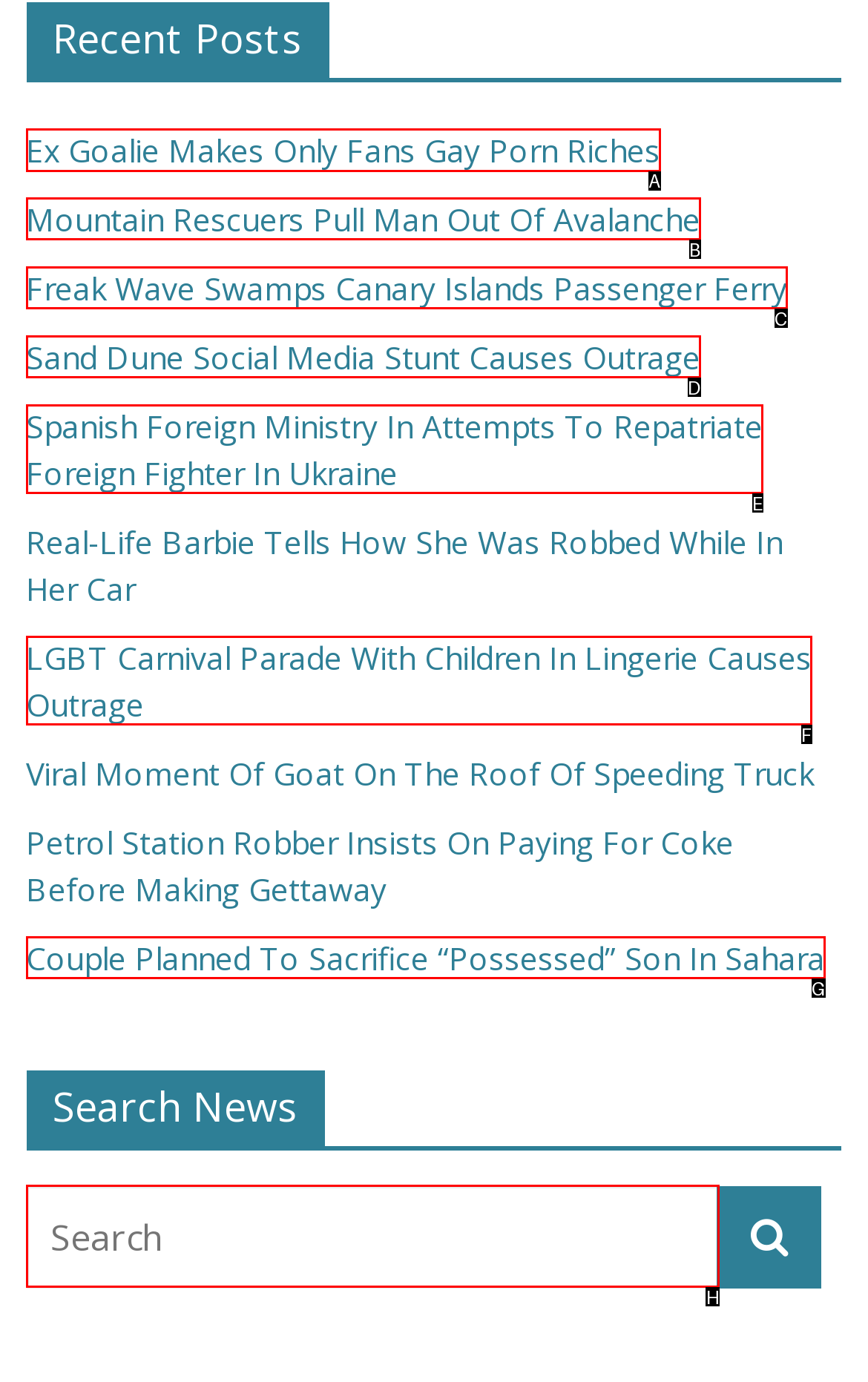Specify which HTML element I should click to complete this instruction: Read 'Ex Goalie Makes Only Fans Gay Porn Riches' Answer with the letter of the relevant option.

A